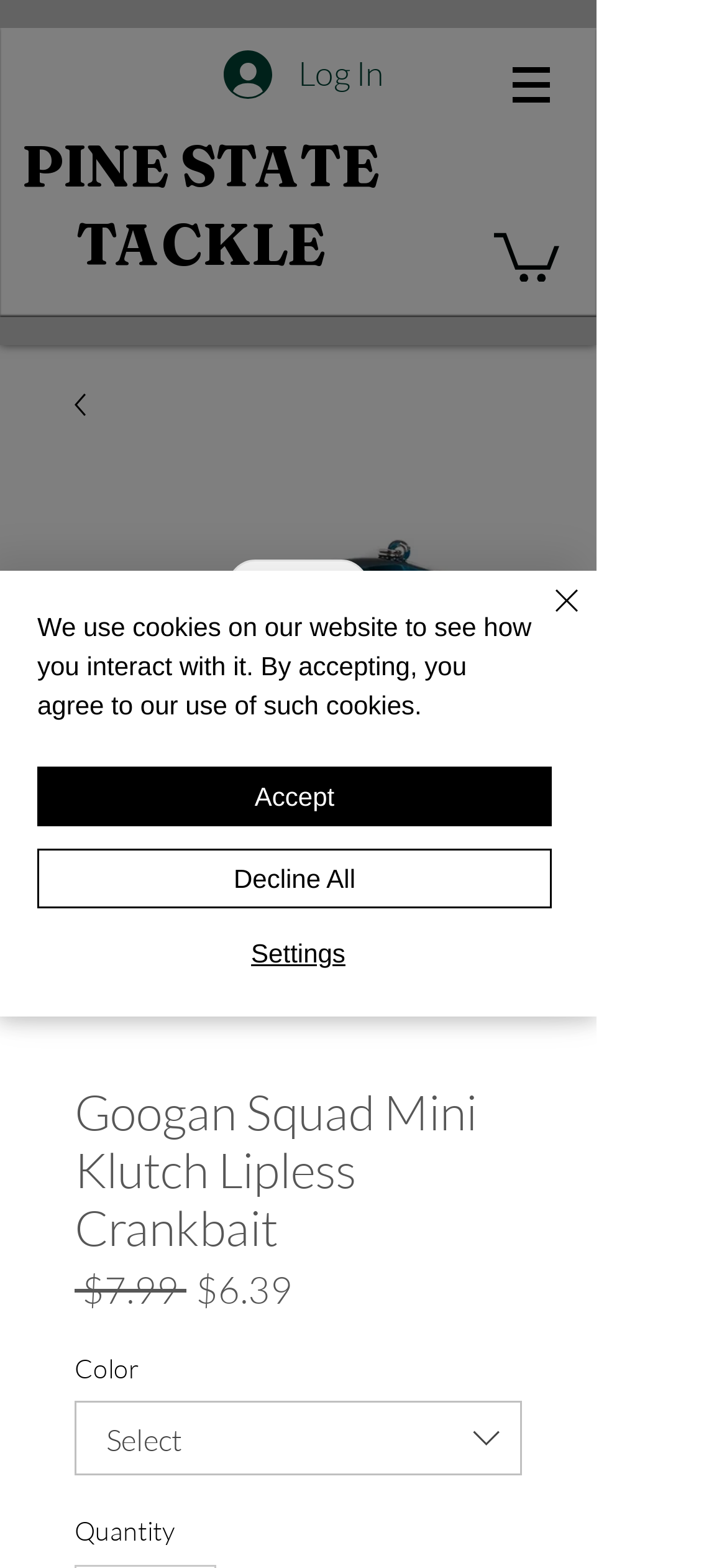Find the bounding box coordinates of the element to click in order to complete this instruction: "Click the 'Log In' button". The bounding box coordinates must be four float numbers between 0 and 1, denoted as [left, top, right, bottom].

[0.272, 0.022, 0.564, 0.073]